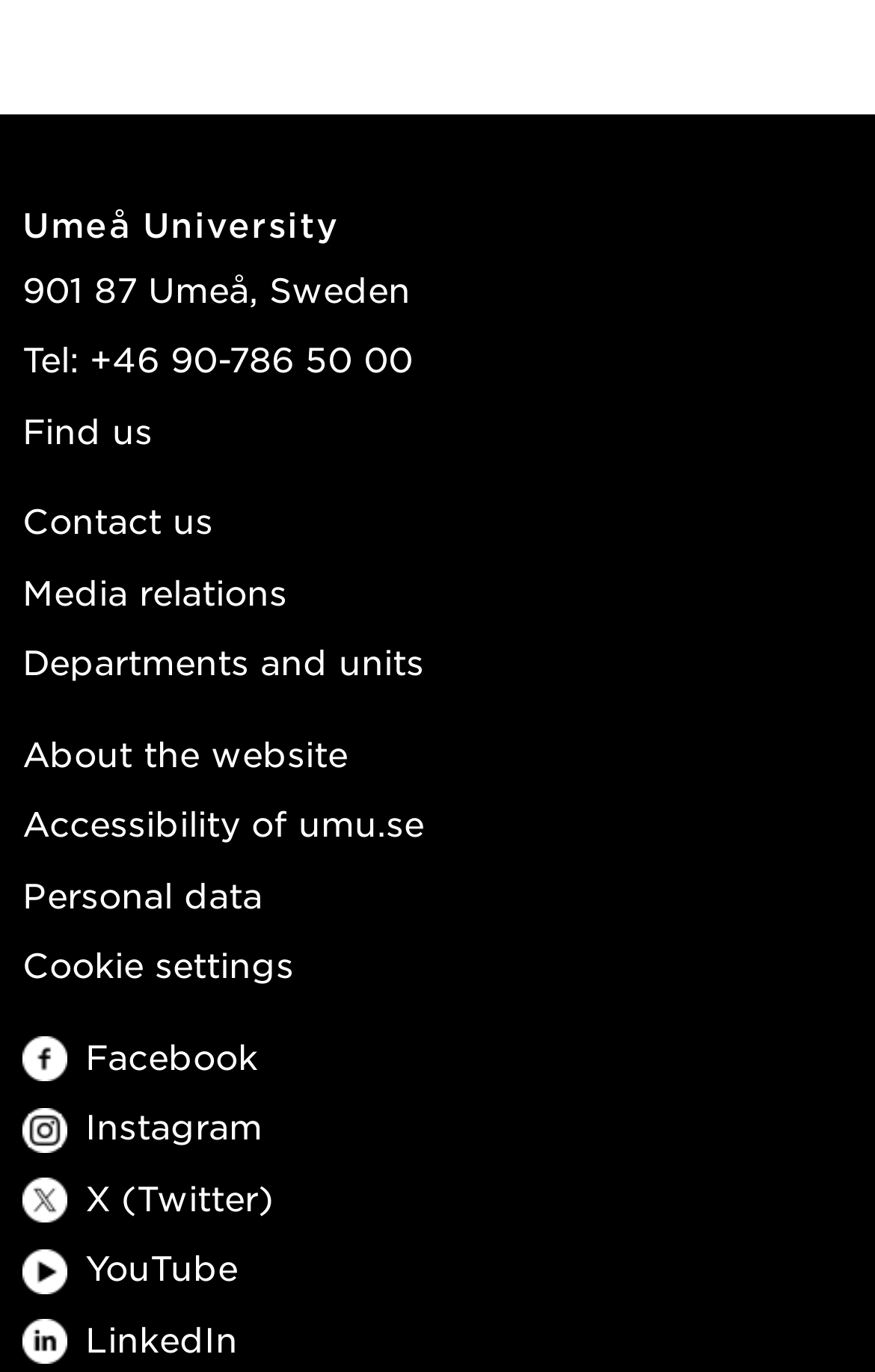Highlight the bounding box coordinates of the region I should click on to meet the following instruction: "Learn about the university's departments and units".

[0.026, 0.466, 0.485, 0.497]